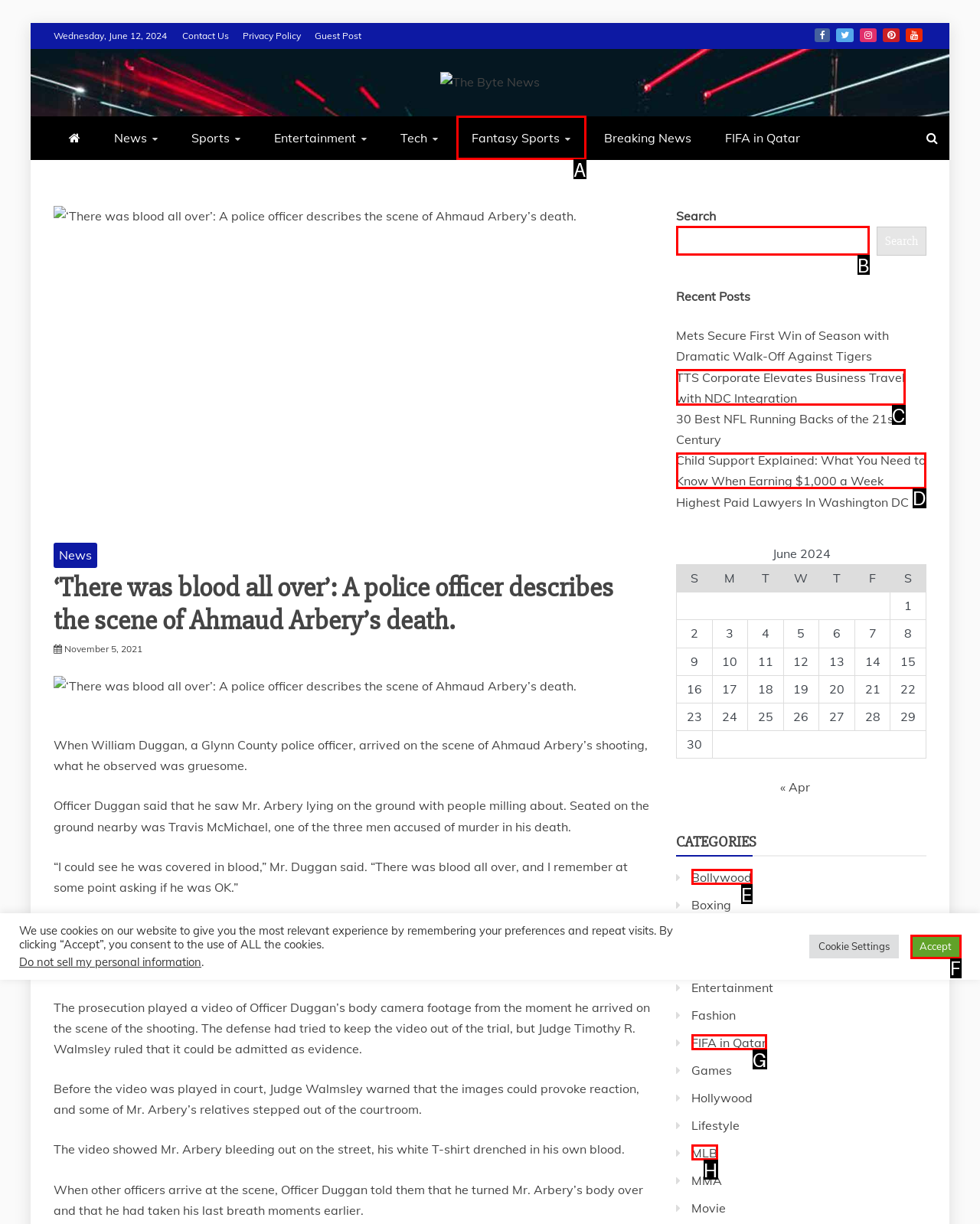Find the HTML element that matches the description: Bollywood. Answer using the letter of the best match from the available choices.

E